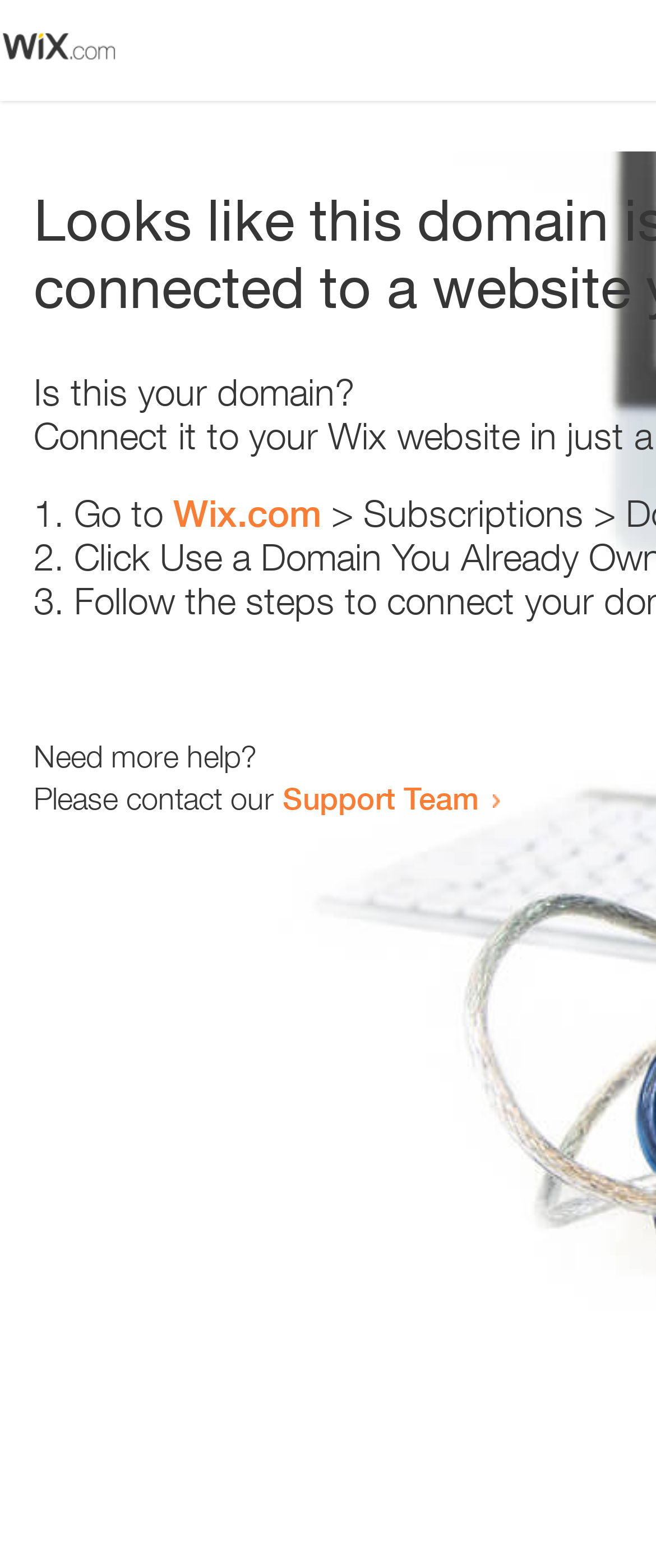Elaborate on the information and visuals displayed on the webpage.

The webpage appears to be an error page, with a small image at the top left corner. Below the image, there is a question "Is this your domain?" in a prominent position. 

To the right of the question, there is a numbered list with three items. The first item starts with "1." and suggests going to "Wix.com". The second item starts with "2." and the third item starts with "3.", but their contents are not specified. 

Below the list, there is a message "Need more help?" followed by a sentence "Please contact our Support Team" with a link to the Support Team. The link is positioned to the right of the sentence.